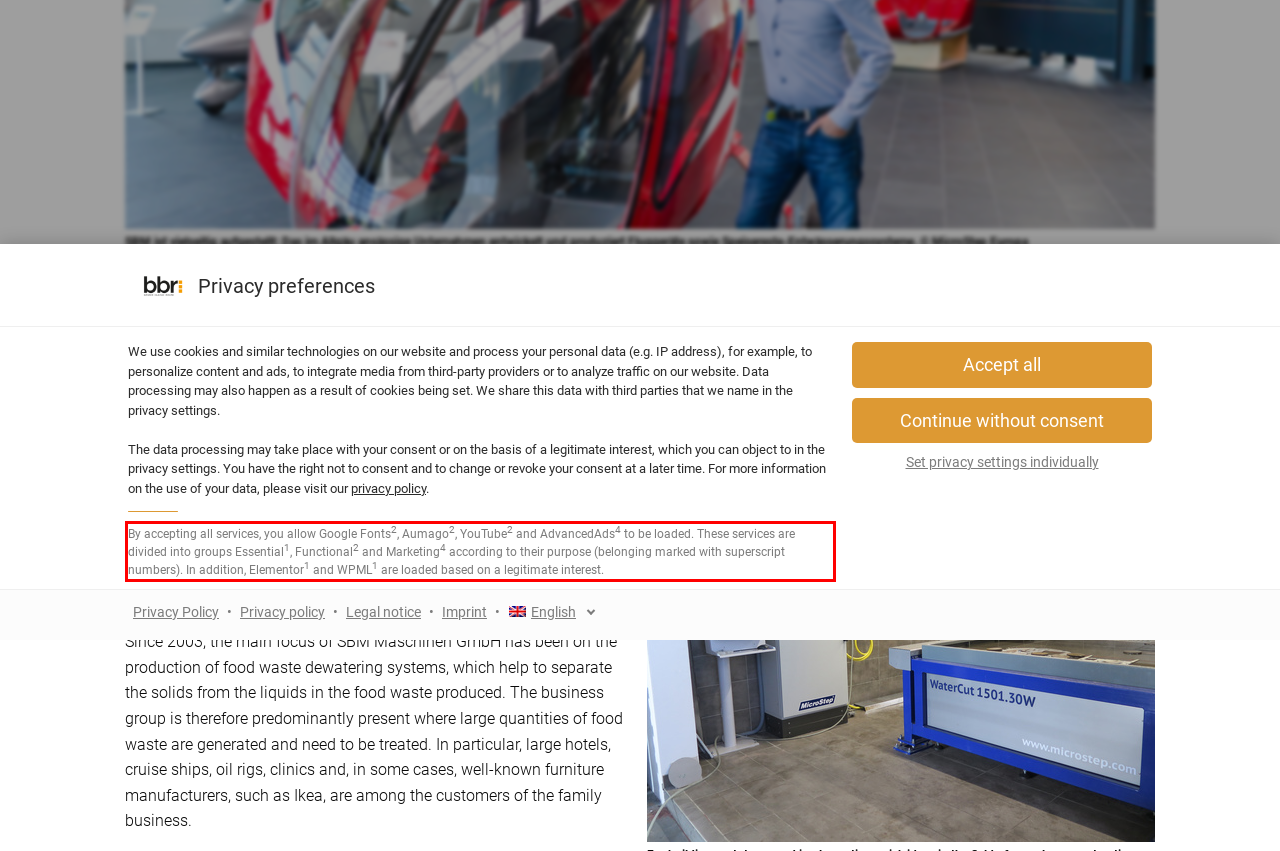Inspect the webpage screenshot that has a red bounding box and use OCR technology to read and display the text inside the red bounding box.

By accepting all services, you allow Google Fonts2 (Functional) , Aumago2 (Functional) , YouTube2 (Functional) and AdvancedAds4 (Marketing) to be loaded. These services are divided into groups Essential1, Functional2 and Marketing4 according to their purpose (belonging marked with superscript numbers). In addition, Elementor1 (Essential) and WPML1 (Essential) are loaded based on a legitimate interest.